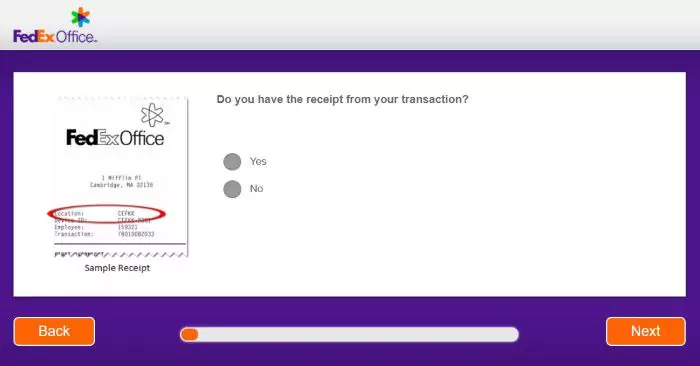By analyzing the image, answer the following question with a detailed response: How many options are provided for the user to select?

The interface poses a question, 'Do you have the receipt from your transaction?' and provides two options for the user to select, namely 'Yes' and 'No', depicted with circular buttons.